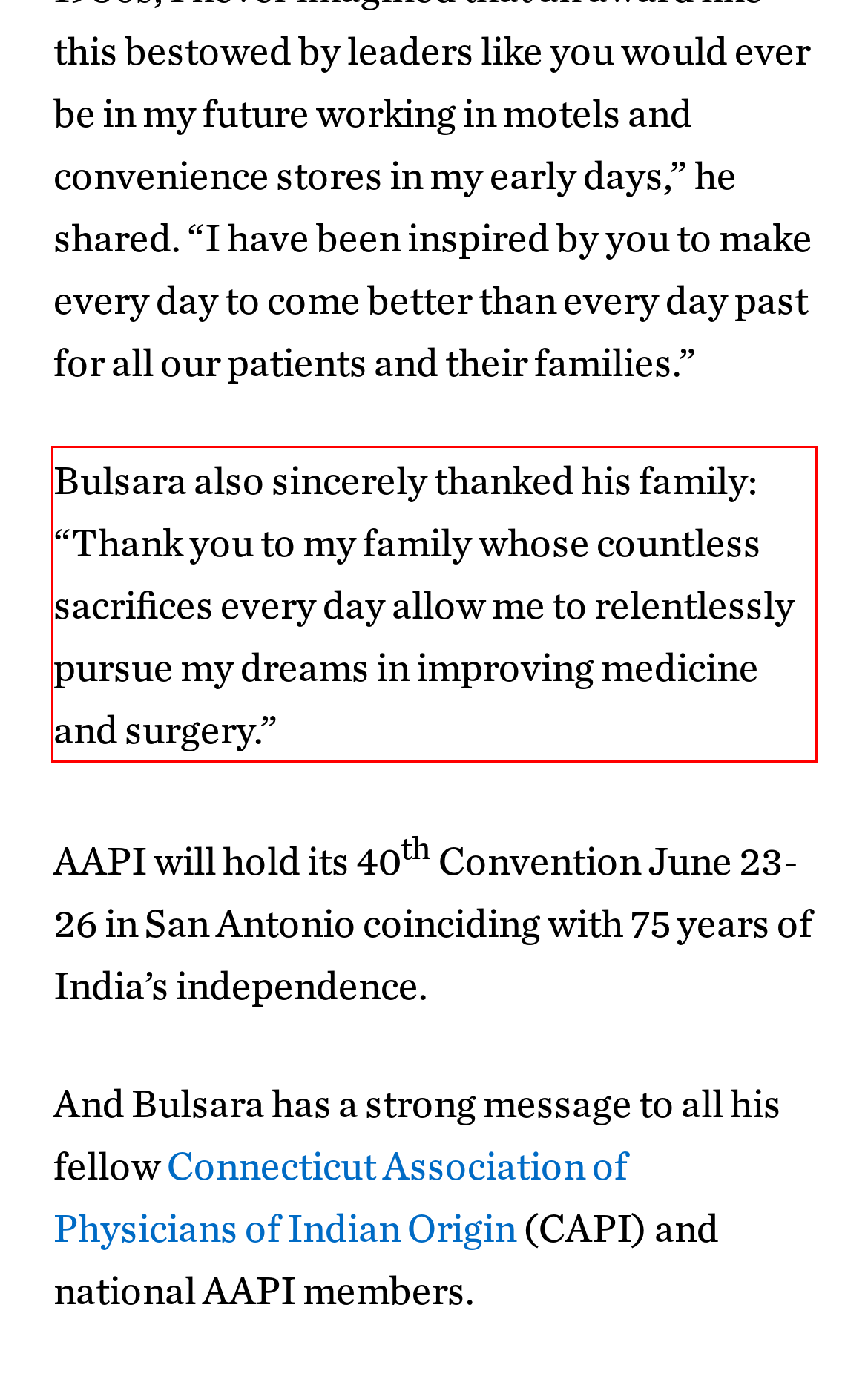Given a screenshot of a webpage, locate the red bounding box and extract the text it encloses.

Bulsara also sincerely thanked his family: “Thank you to my family whose countless sacrifices every day allow me to relentlessly pursue my dreams in improving medicine and surgery.”